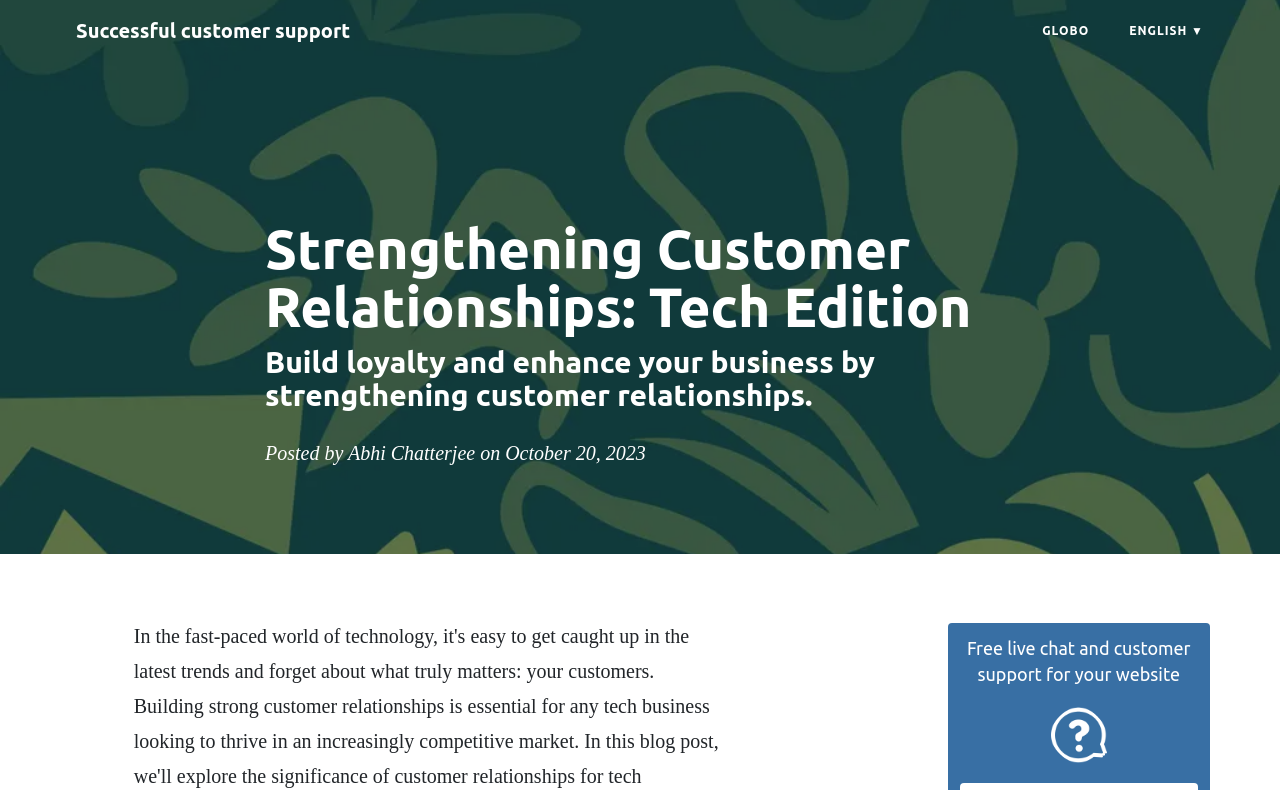Identify the headline of the webpage and generate its text content.

Strengthening Customer Relationships: Tech Edition